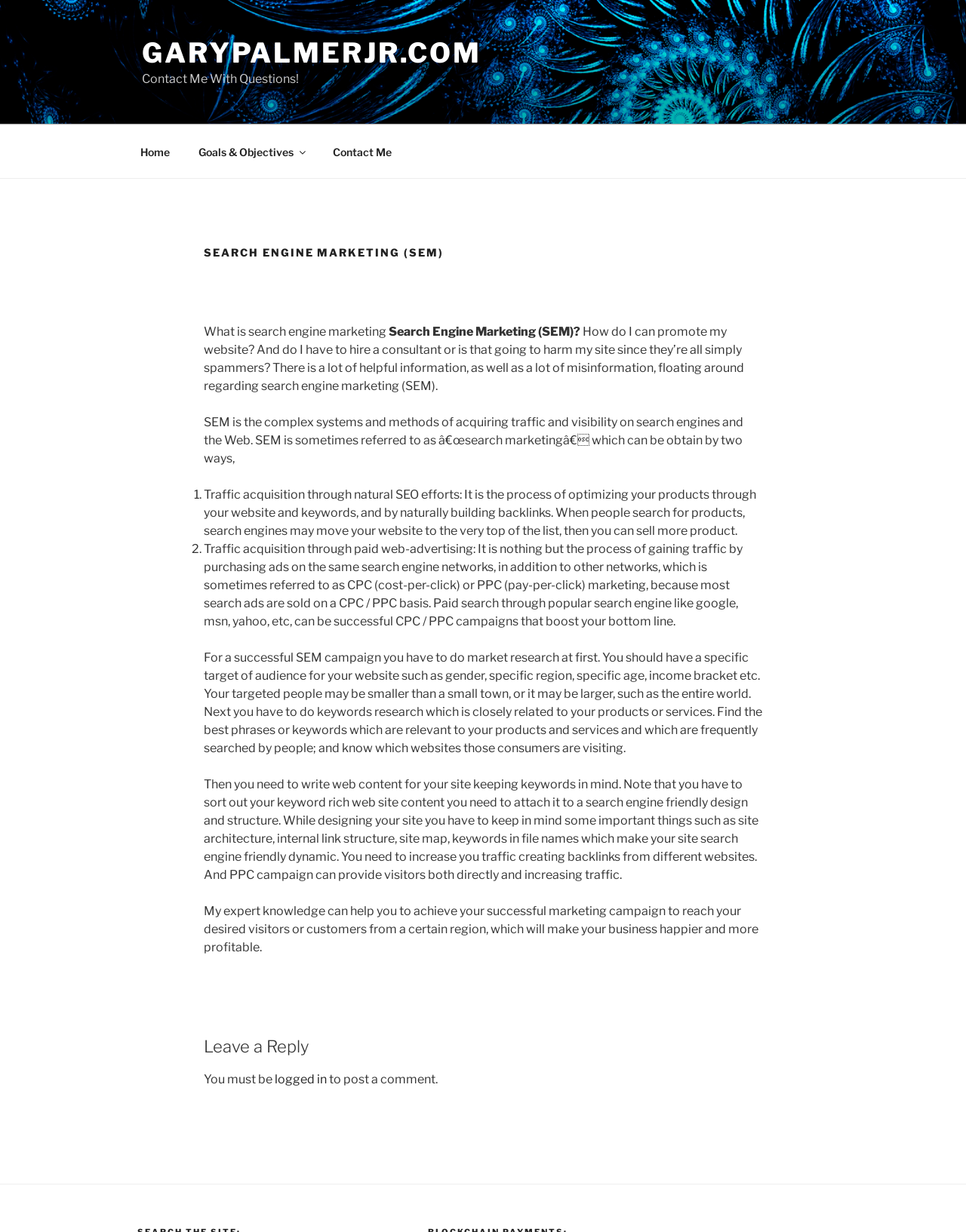Write an exhaustive caption that covers the webpage's main aspects.

The webpage is about GaryPalmerJr.com, a website offering search engine marketing services. At the top, there is a link to the website's homepage, "GARYPALMERJR.COM", accompanied by a call-to-action, "Contact Me With Questions!". Below this, a top menu navigation bar is situated, containing links to "Home", "Goals & Objectives", and "Contact Me".

The main content of the webpage is divided into an article section, which takes up most of the page. The article is headed by a title, "SEARCH ENGINE MARKETING (SEM)", followed by a series of paragraphs explaining what search engine marketing is, how it can promote a website, and the two ways to obtain it: through natural SEO efforts and paid web-advertising.

The article is structured with numbered list markers, highlighting the two methods of traffic acquisition. The text is informative, providing details on the process of optimizing products through a website and keywords, as well as gaining traffic by purchasing ads on search engine networks.

Further down, the article discusses the importance of market research, target audience identification, and keyword research for a successful SEM campaign. It also emphasizes the need for writing web content with keywords in mind, creating a search engine-friendly design and structure, and increasing traffic through backlinks and PPC campaigns.

At the bottom of the page, there is a section for leaving a reply, with a heading "Leave a Reply" and a message indicating that users must be logged in to post a comment.